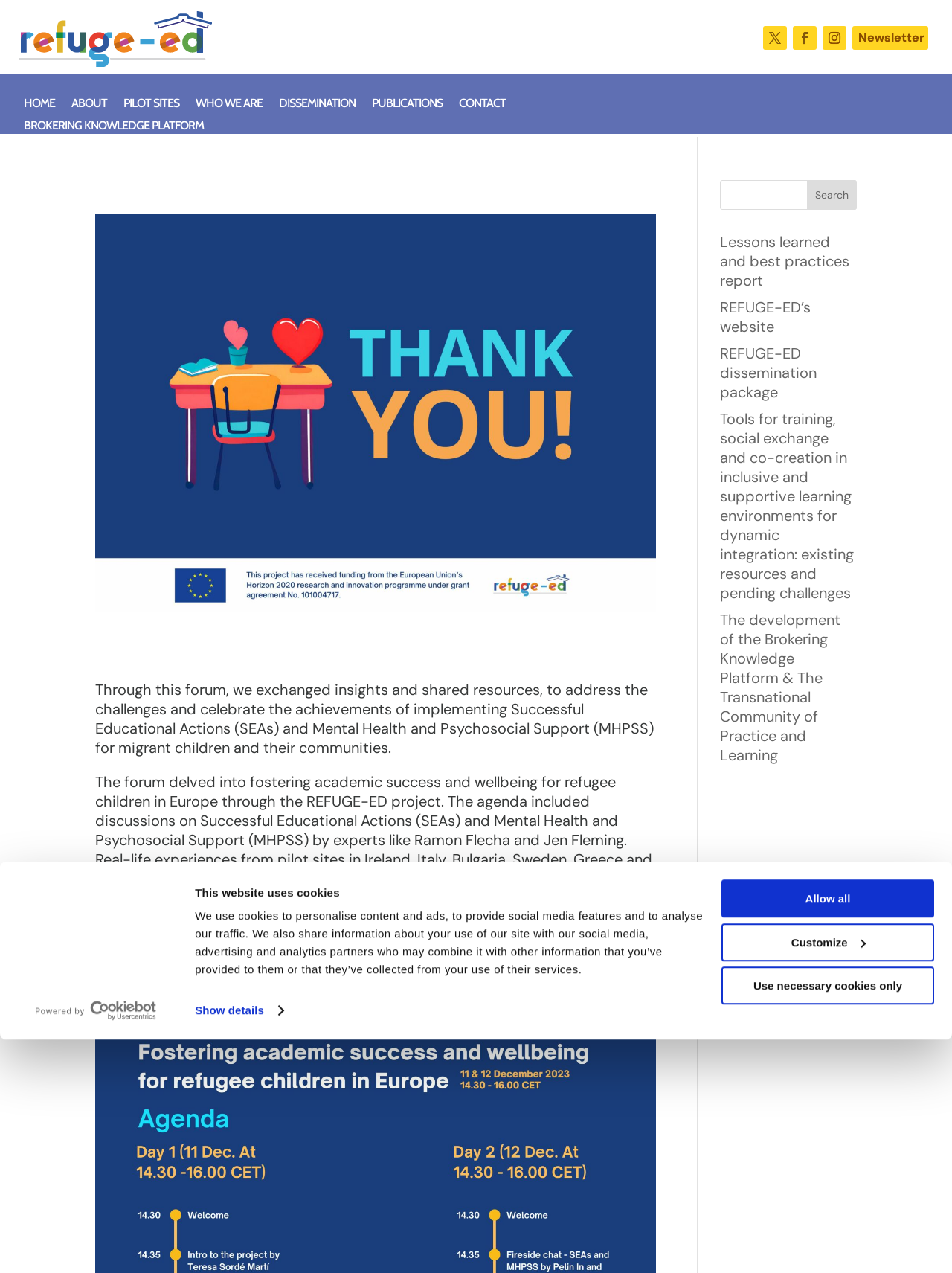Provide a brief response to the question below using one word or phrase:
What is the focus of the discussions in the forum?

SEAs and MHPSS